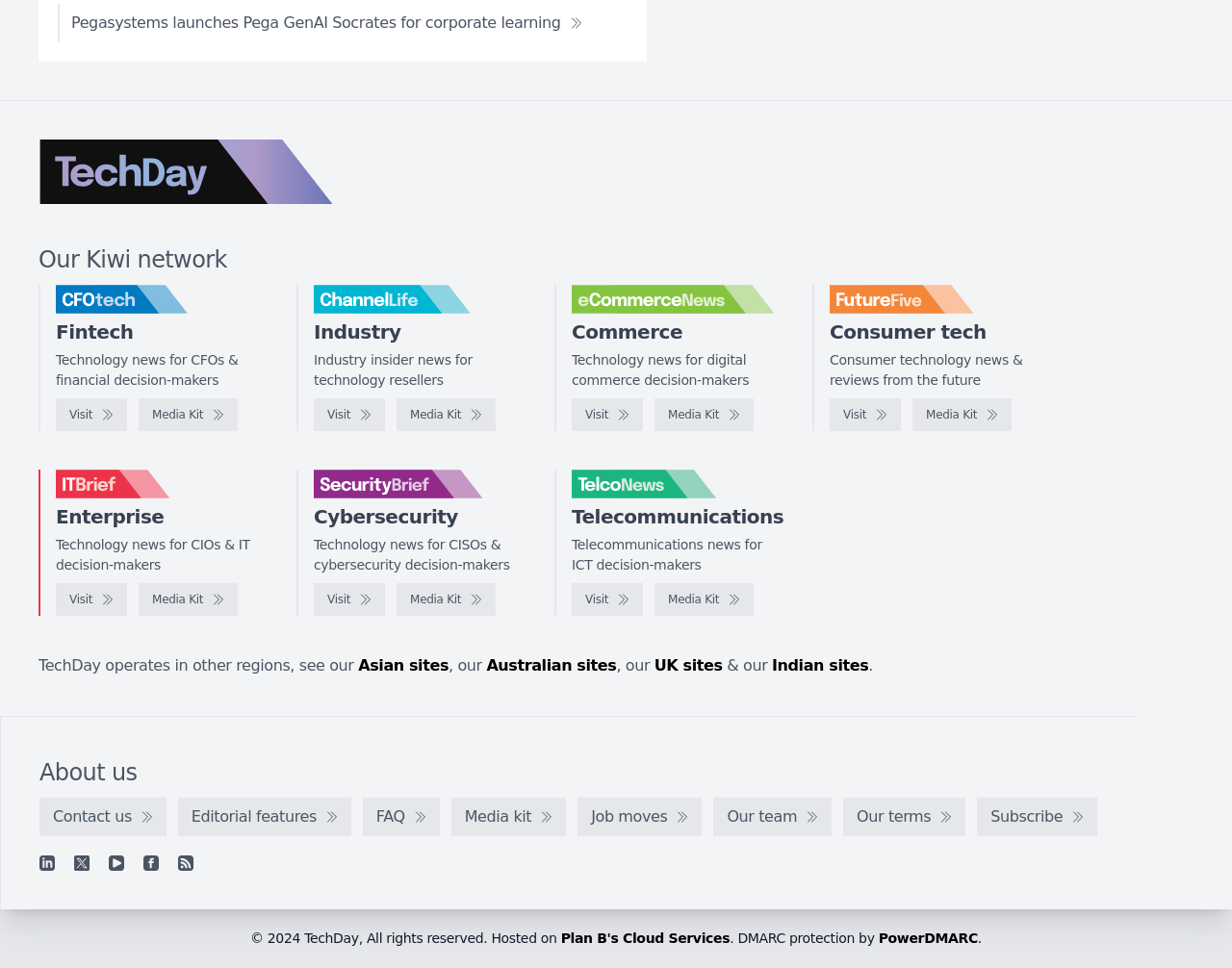What is the category of news for CFOs and financial decision-makers?
Examine the screenshot and reply with a single word or phrase.

Fintech